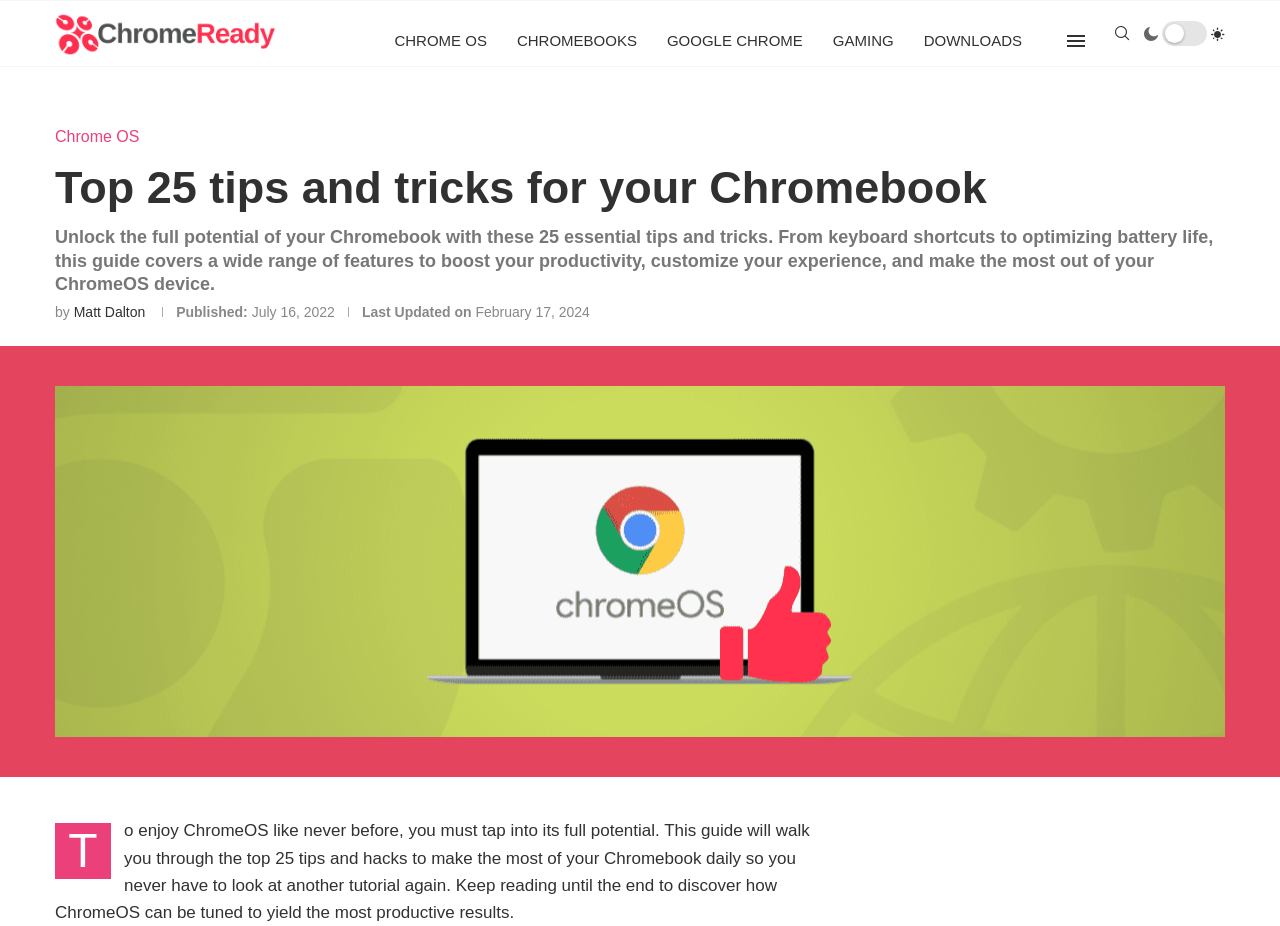Please specify the bounding box coordinates of the area that should be clicked to accomplish the following instruction: "Click on Chrome Ready". The coordinates should consist of four float numbers between 0 and 1, i.e., [left, top, right, bottom].

[0.043, 0.001, 0.238, 0.081]